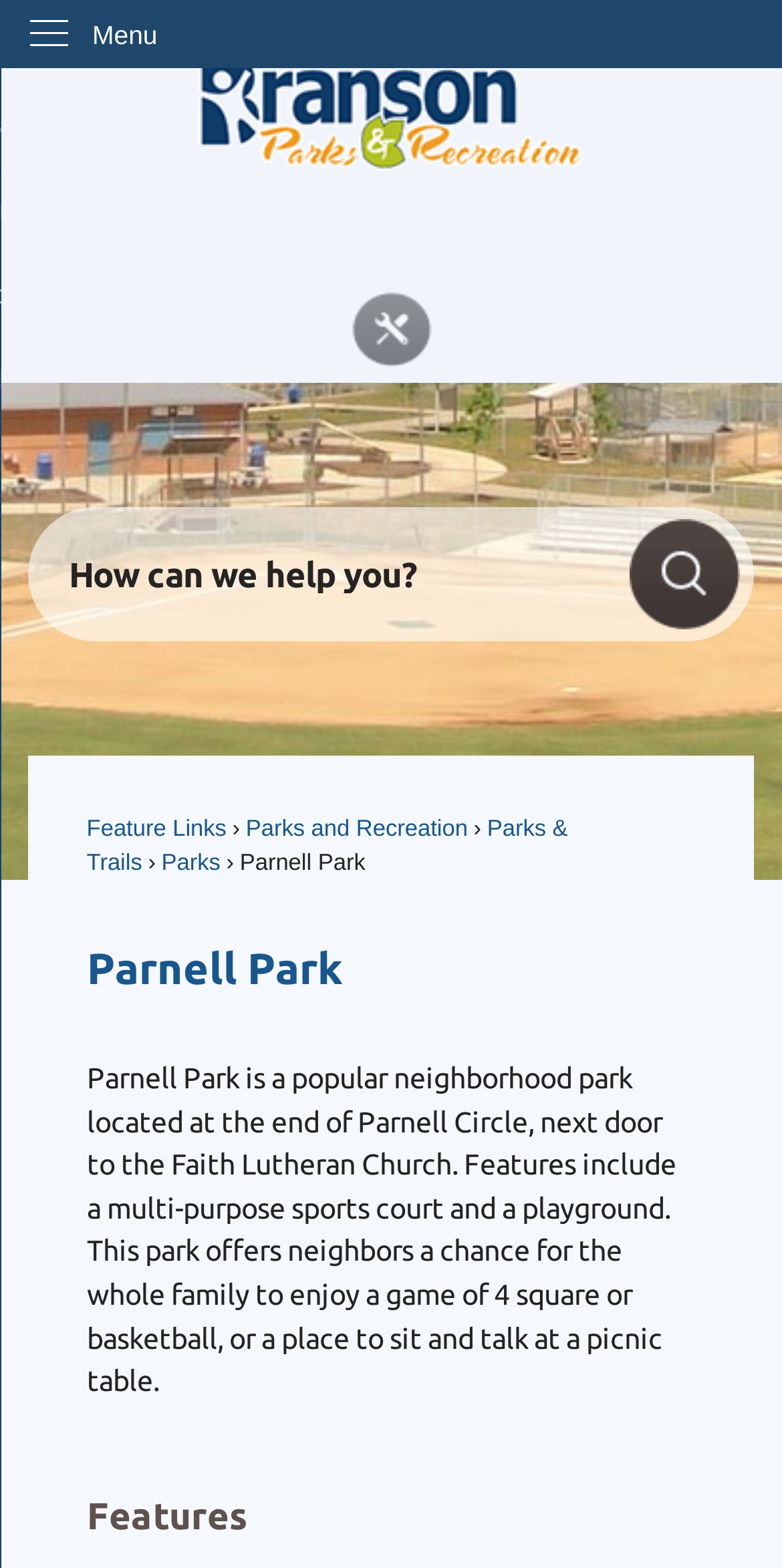Explain in detail what is displayed on the webpage.

The webpage is about Parnell Park in Branson, MO, and it appears to be an official website. At the top left corner, there is a "Skip to Main Content" link. Next to it, there is a vertical menu with a "Menu" label. 

Below the menu, there are two complementary sections side by side. The left section contains a "Homepage" link with an associated image, while the right section has a "Site Tools" button with a dropdown menu and an image. 

Further down, there is a search region with a search box, a search button, and an associated image. The search box is accompanied by a status indicator.

Below the search region, there are several links, including "Feature Links", "Parks and Recreation", "Parks & Trails", and "Parks". There is also a heading that reads "Parnell Park" and a static text that provides a brief description of the park, mentioning its location, features, and amenities. 

Finally, there is a heading that reads "Features" at the bottom of the page.